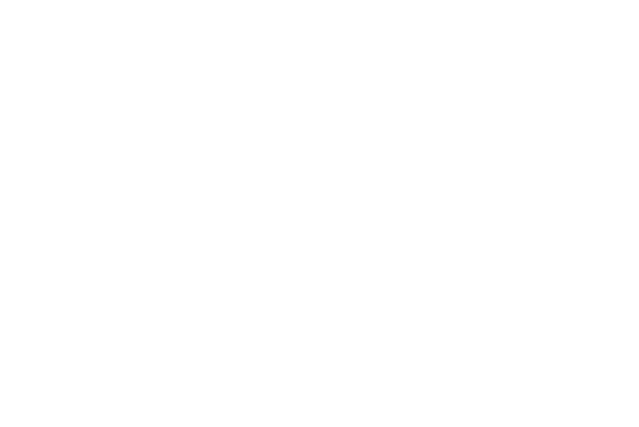Answer the following query with a single word or phrase:
What inspired the modern architecture?

Fluid dynamics